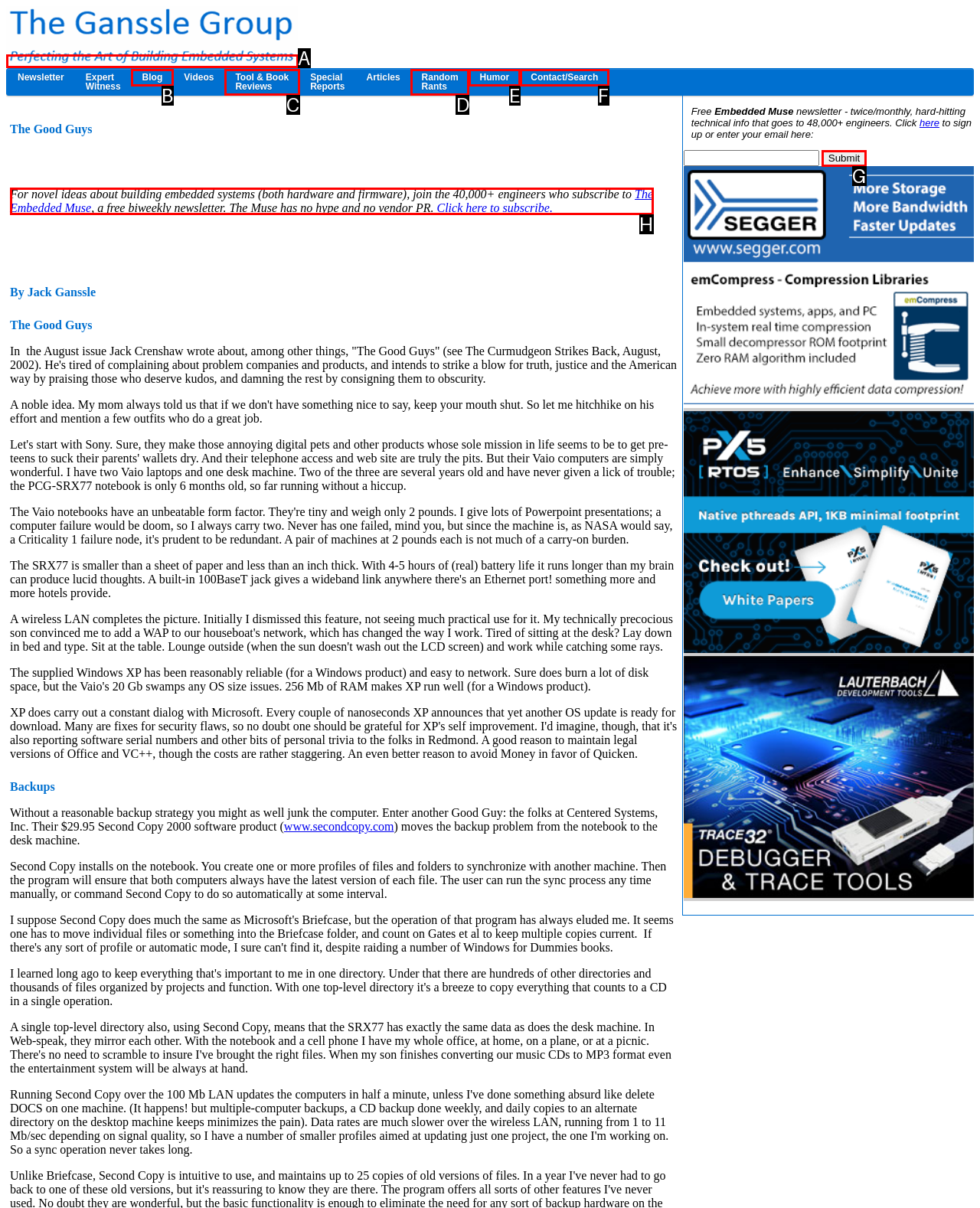Which HTML element matches the description: The Embedded Muse the best? Answer directly with the letter of the chosen option.

H